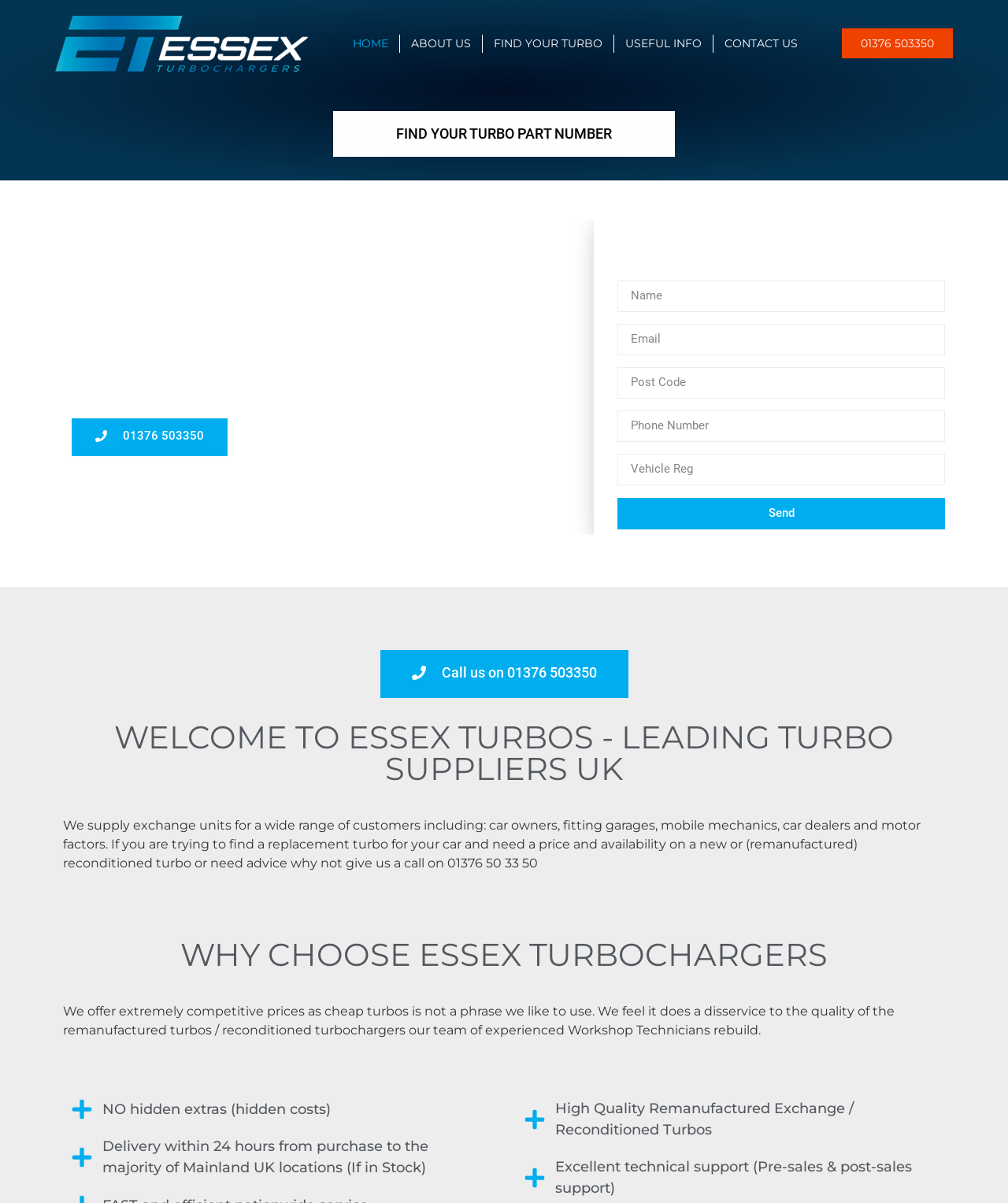Locate the bounding box coordinates of the area where you should click to accomplish the instruction: "Enter your name in the input field".

[0.612, 0.233, 0.938, 0.259]